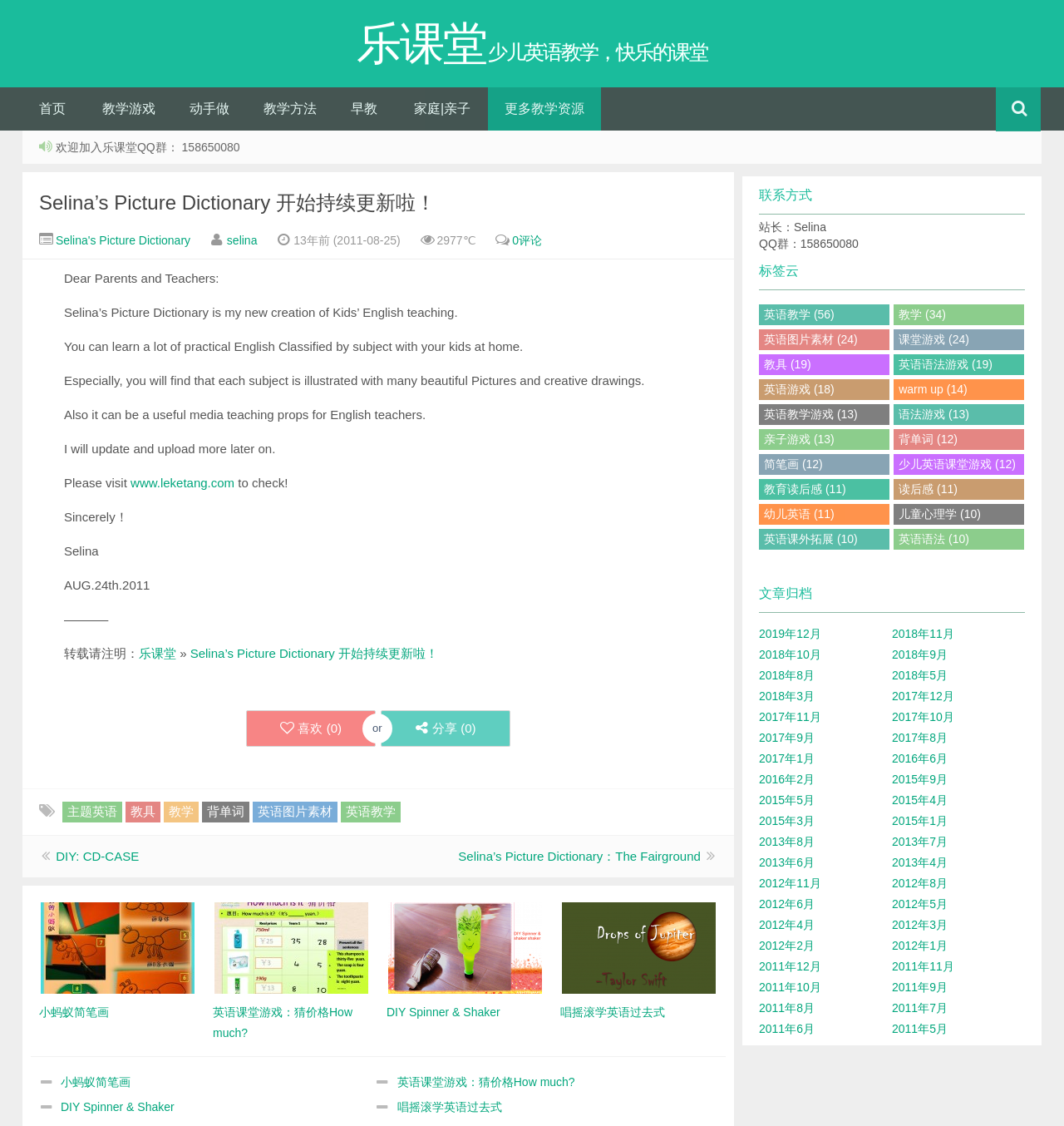Calculate the bounding box coordinates of the UI element given the description: "Enlargement of Prostate 5".

None